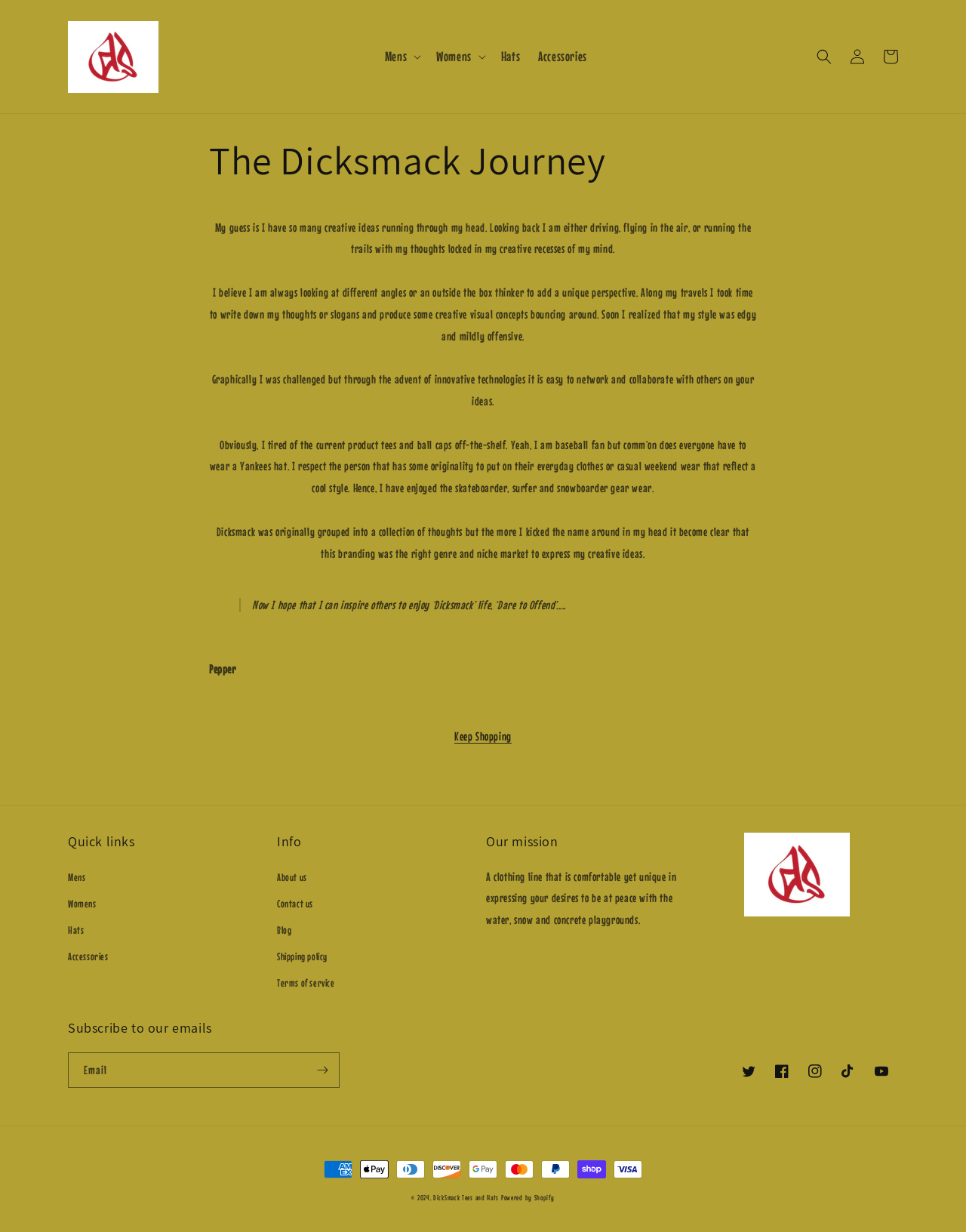What payment methods are accepted on this website?
Can you provide a detailed and comprehensive answer to the question?

The website accepts various payment methods, including American Express, Apple Pay, Diners Club, Discover, Google Pay, Mastercard, PayPal, Shop Pay, and Visa, as indicated by the images at the bottom of the page.